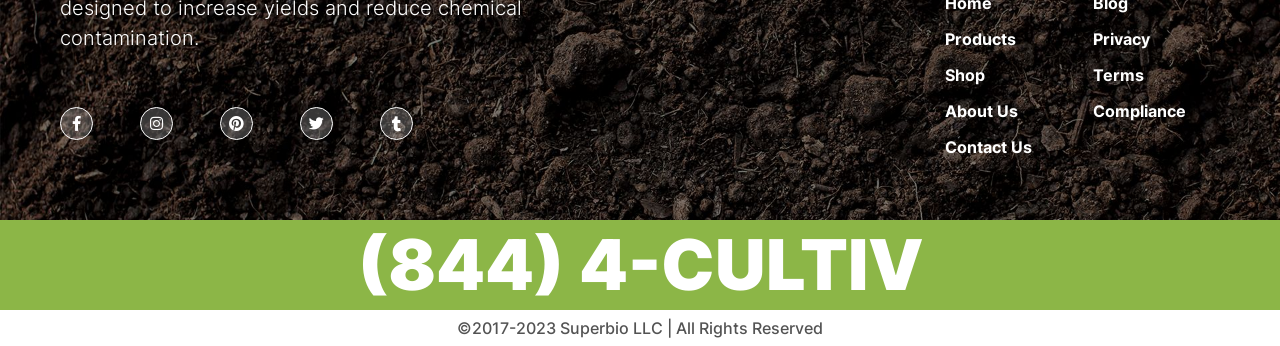Provide a one-word or short-phrase answer to the question:
What is the phone number on the webpage?

(844) 4-CULTIV